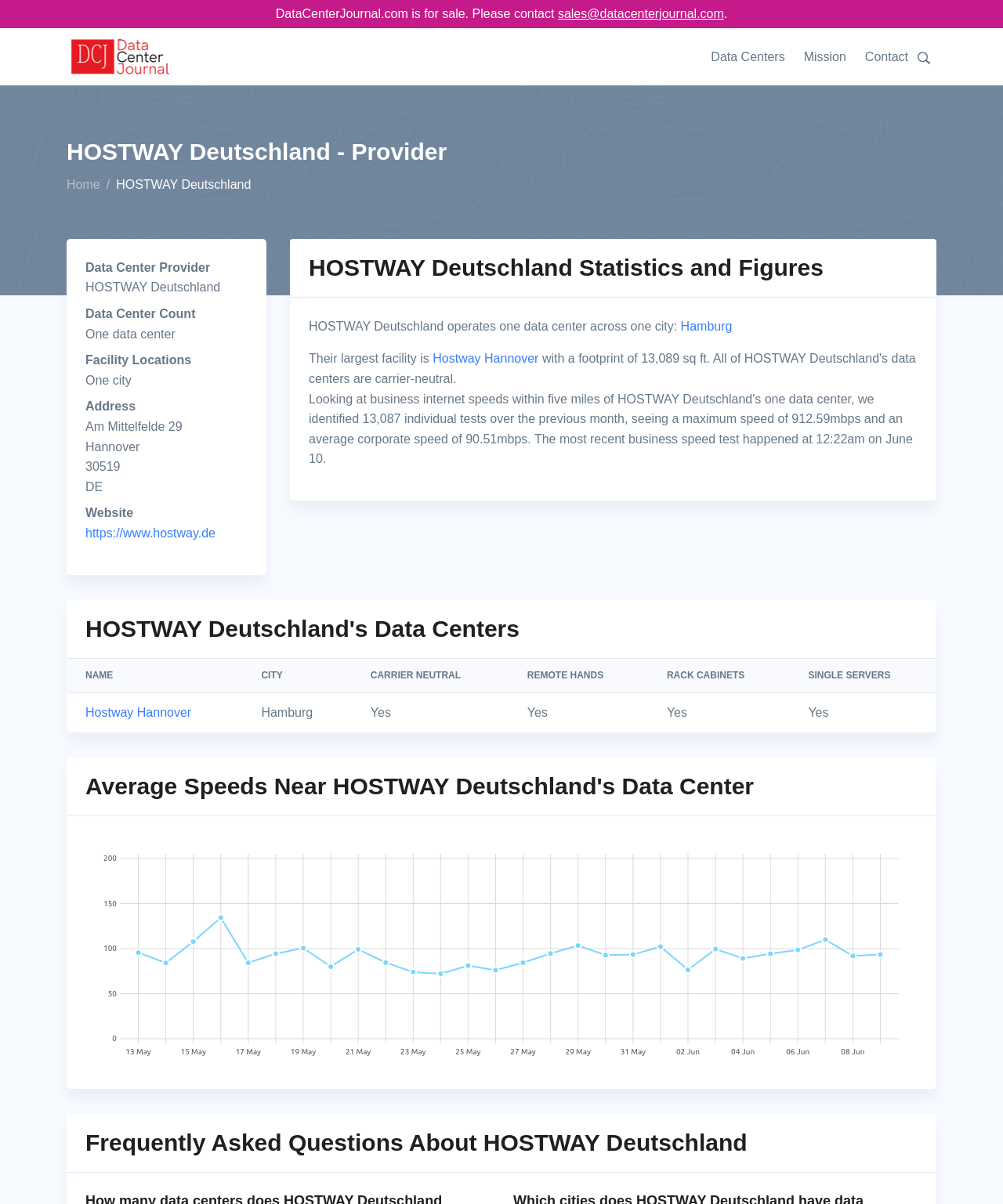Answer the question with a brief word or phrase:
Is HOSTWAY Deutschland's data center carrier neutral?

Yes